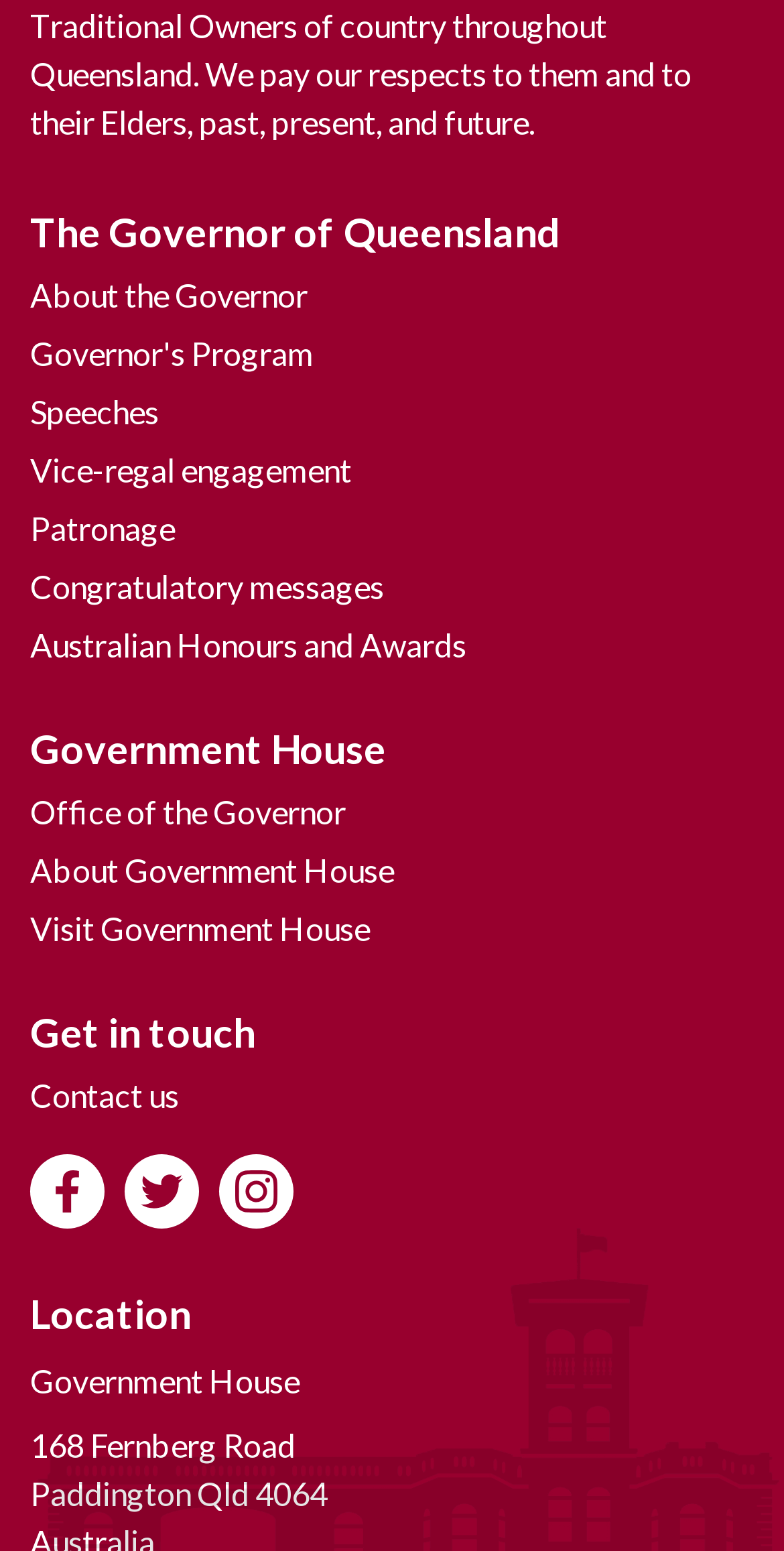What is the Governor's role?
Please use the image to provide an in-depth answer to the question.

The answer can be found in the link 'Vice-regal engagement' which suggests that the Governor is involved in vice-regal engagement, implying that it is one of the Governor's roles.